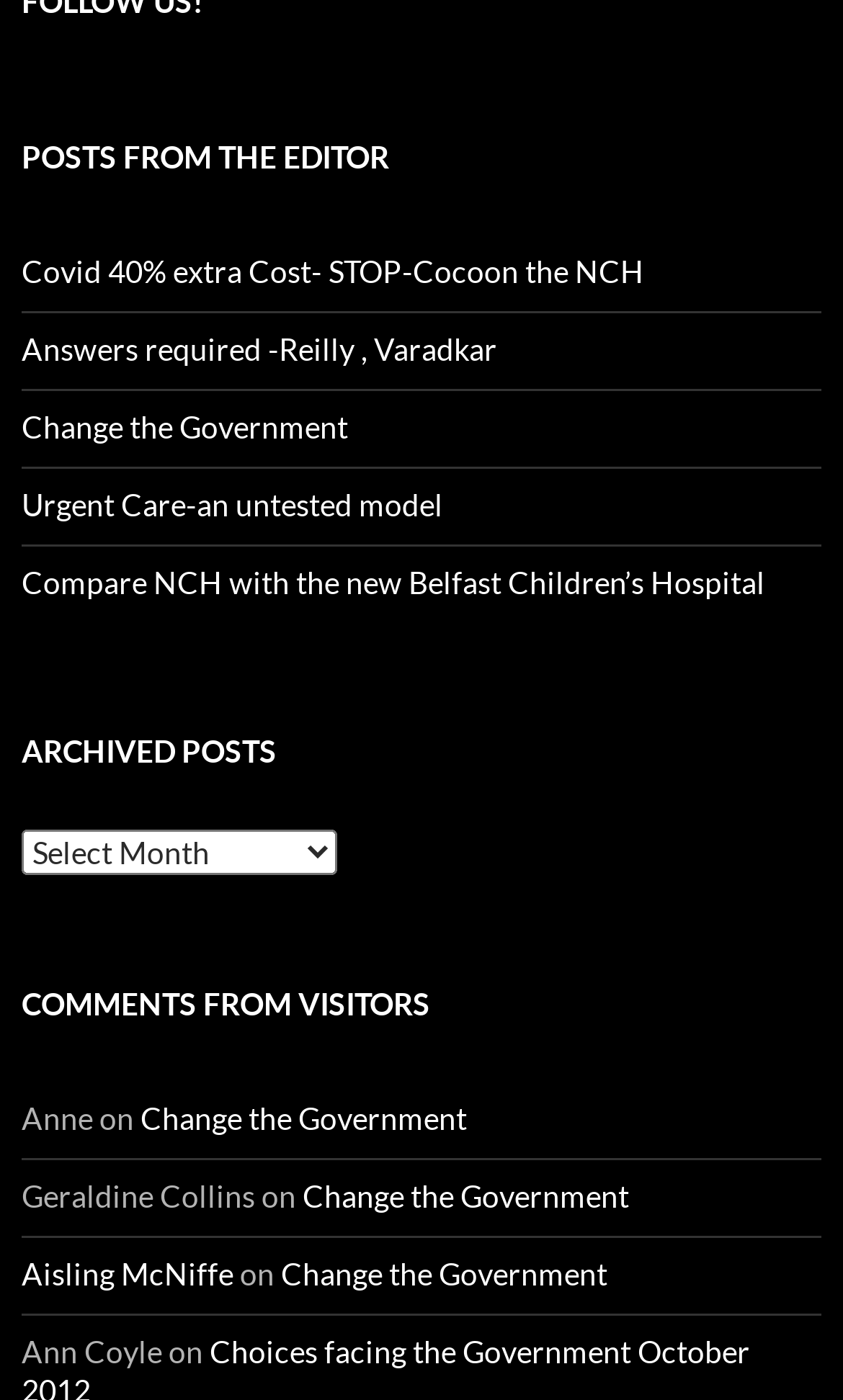Can you identify the bounding box coordinates of the clickable region needed to carry out this instruction: 'Click on 'Change the Government' under 'Geraldine Collins''? The coordinates should be four float numbers within the range of 0 to 1, stated as [left, top, right, bottom].

[0.359, 0.842, 0.746, 0.868]